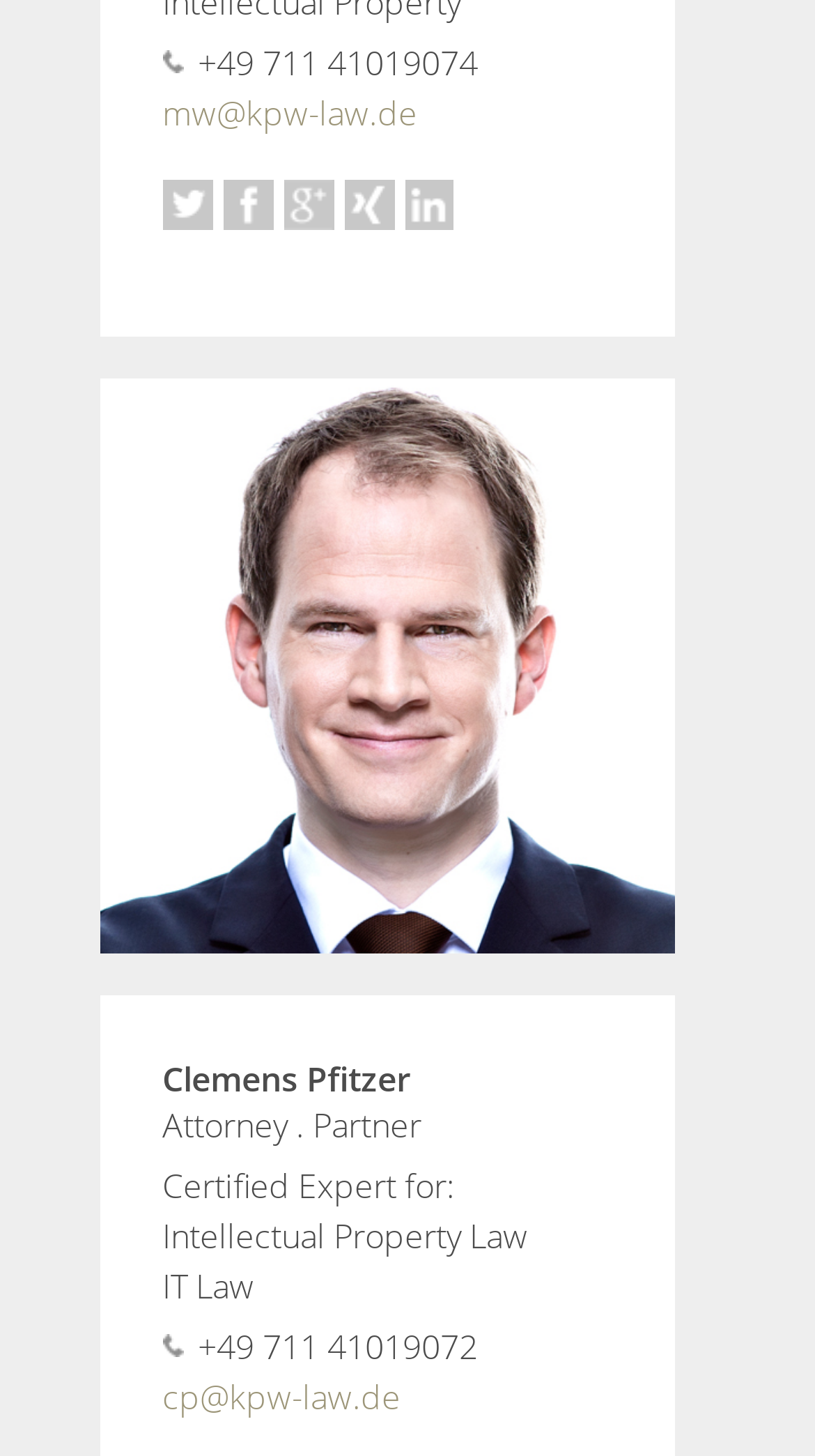Please identify the bounding box coordinates of the element I need to click to follow this instruction: "Visit RA_Wekwerth's profile".

[0.199, 0.124, 0.26, 0.158]